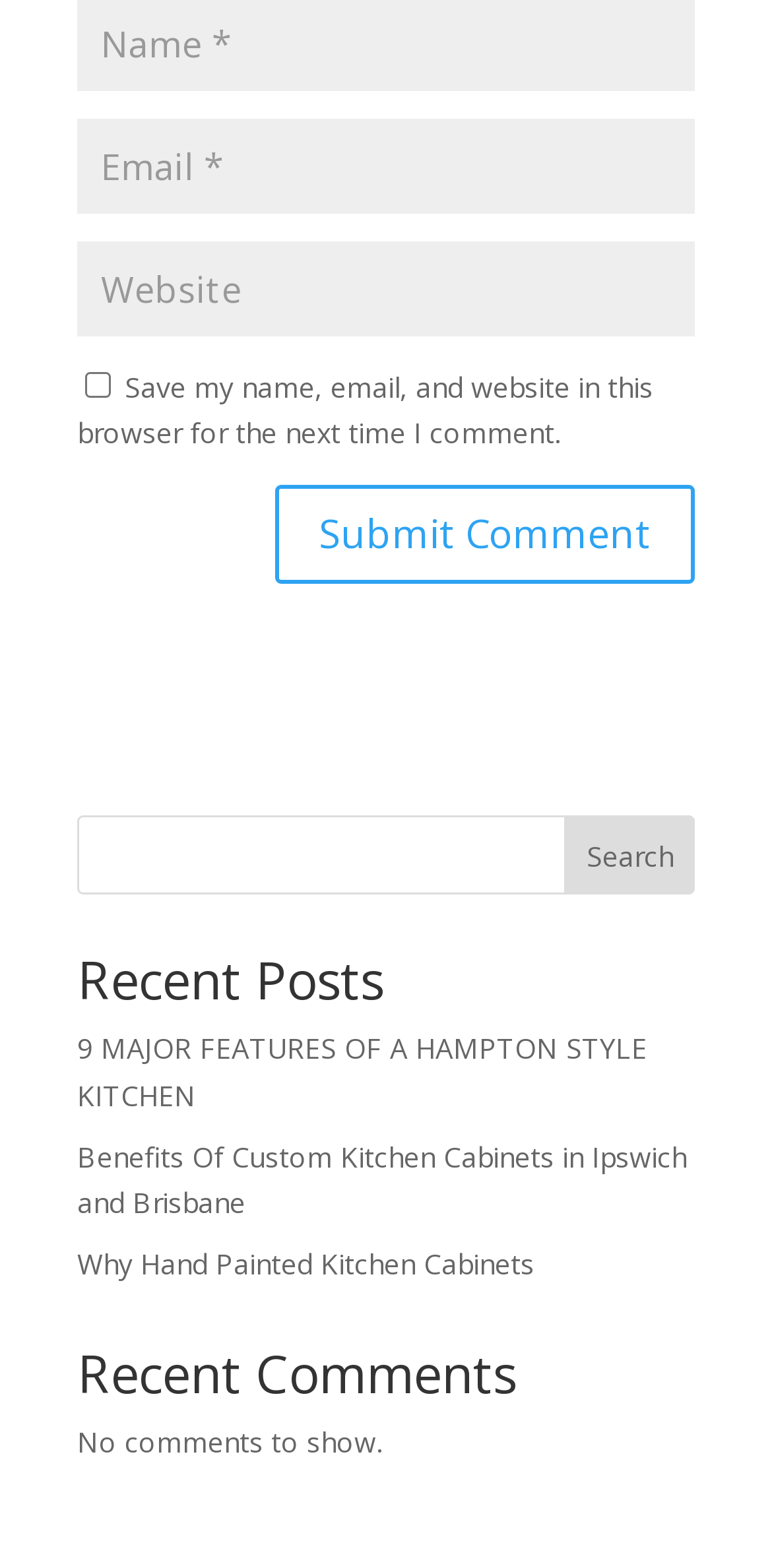Provide the bounding box coordinates of the HTML element this sentence describes: "Search".

[0.732, 0.52, 0.9, 0.571]